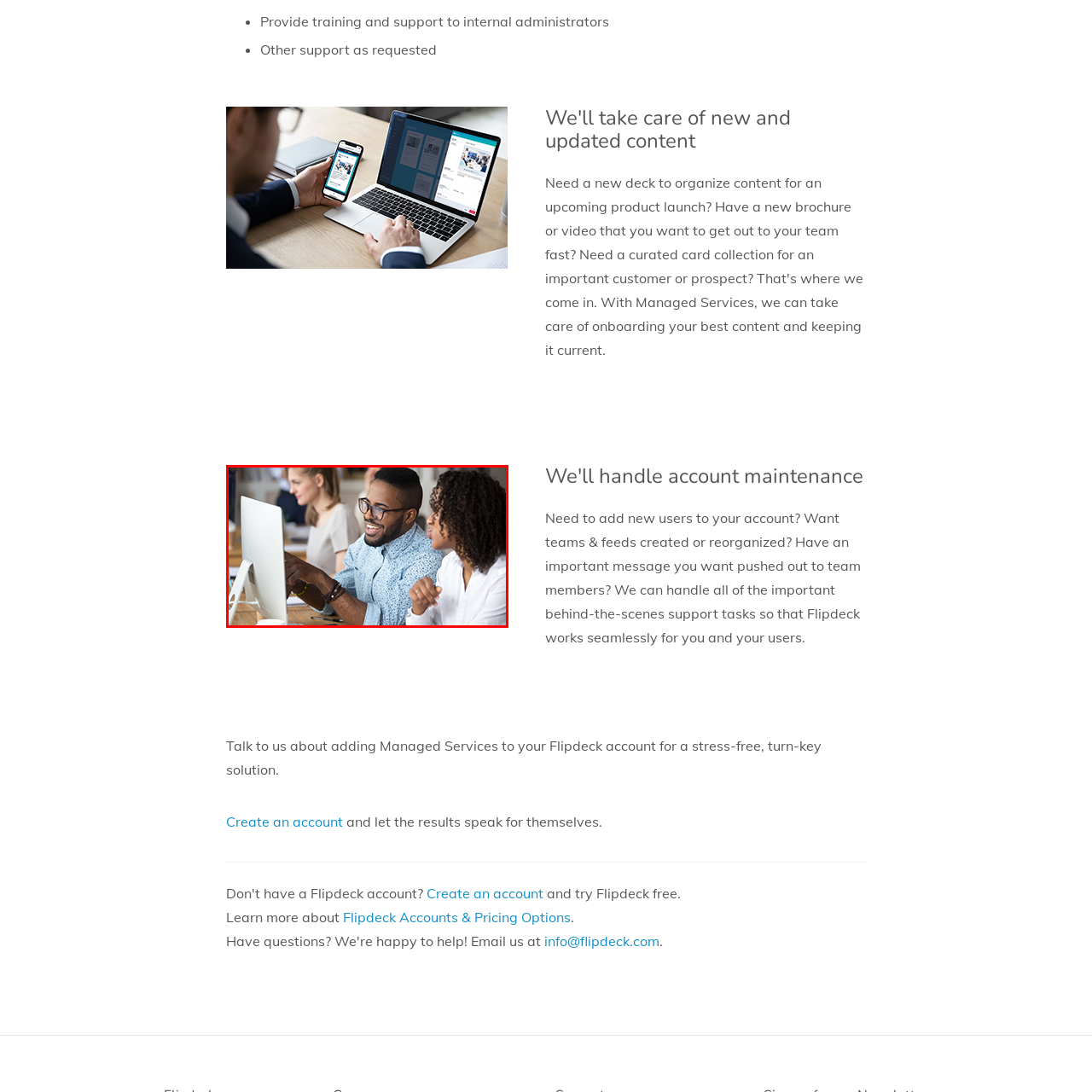Please provide a comprehensive description of the image that is enclosed within the red boundary.

In a modern, collaborative workspace, two coworkers are engaged in a productive discussion while looking at a computer screen together. The man, wearing stylish glasses and a patterned shirt, gestures animatedly as he shares ideas with the woman beside him, who has curly hair and is dressed in a white blouse. Their expressions suggest focus and enthusiasm, indicative of a supportive working relationship. In the background, other colleagues are visible, contributing to a vibrant and dynamic office environment. This image exemplifies teamwork and cooperation, essential elements in achieving seamless project execution and account maintenance in a professional setting.